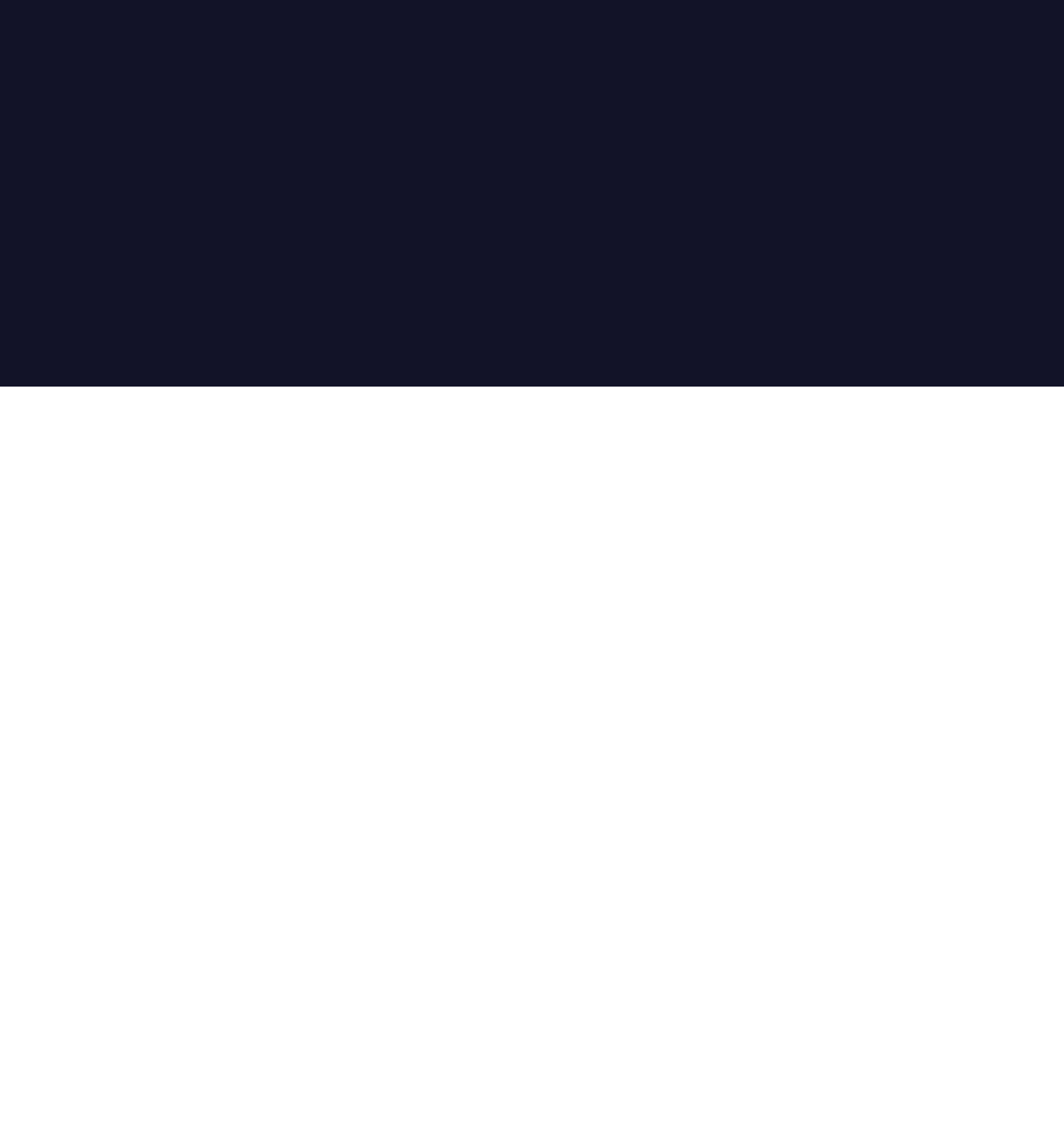What is the copyright information?
Based on the image, please offer an in-depth response to the question.

The copyright information can be found at the bottom of the webpage, which states 'KNF Group', indicating that the content of the webpage is owned by KNF Group.